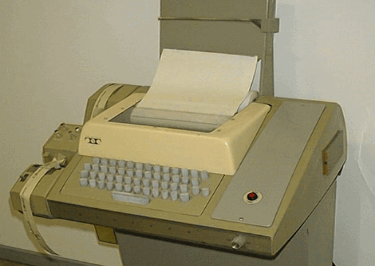Identify and describe all the elements present in the image.

The image depicts an ASR-33 Teletype, a remarkable piece of technology from the era before modern computing interfaces. This mechanical device, characterized by its typewriter-style keyboard and printer output, represents a time when communication with computers relied heavily on physical machines. The ASR-33 operated at a rate of ten characters per second, requiring approximately eight seconds to print a single line of text, highlighting the slow but crucial nature of early data processing. 

This specific model was instrumental during the dawn of the microprocessor age and utilized a paper tape punch and reader, which was a standard storage medium in the 1970s. It serves as a historical artifact illustrating how data was transmitted using current loops, with various bits signaling the start and stop of data transmission. The Teletype’s unique contribution to ASCII communication led to its widespread adoption, making it an iconic device of its time. The visible paper roll indicates its functionality as a printer, showcasing the tangible output of the information processed by this vintage machinery.